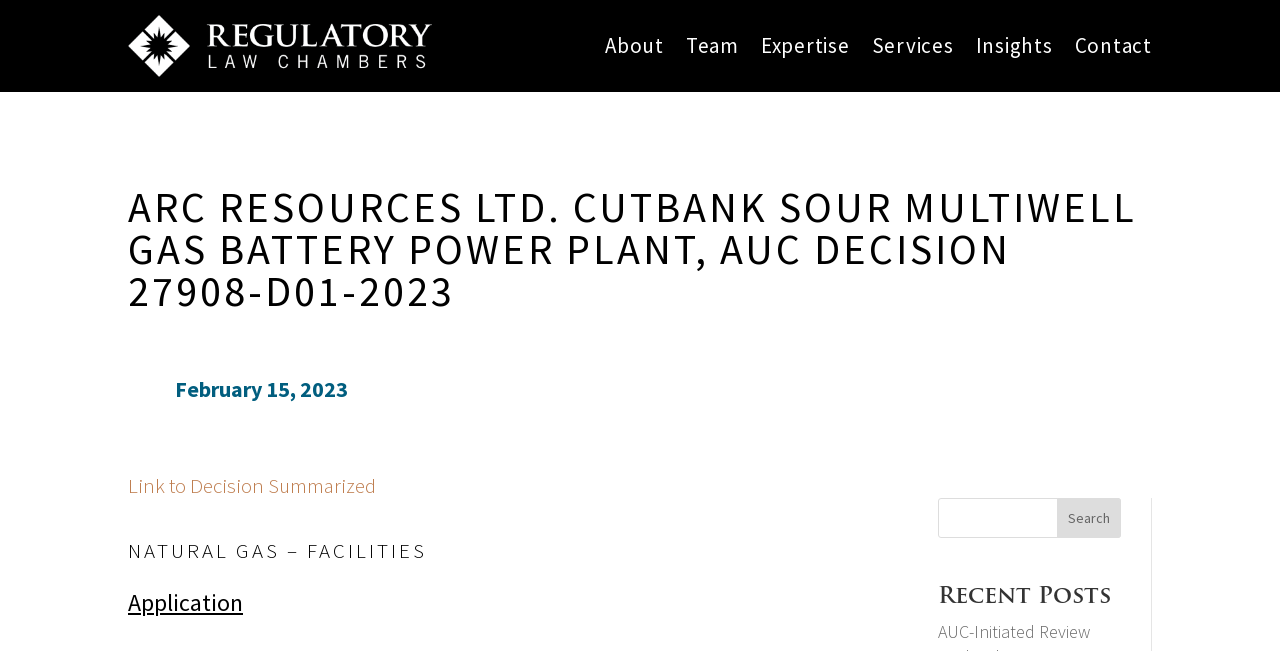Please identify the bounding box coordinates of the element that needs to be clicked to perform the following instruction: "Click the 'About' link".

[0.473, 0.053, 0.519, 0.101]